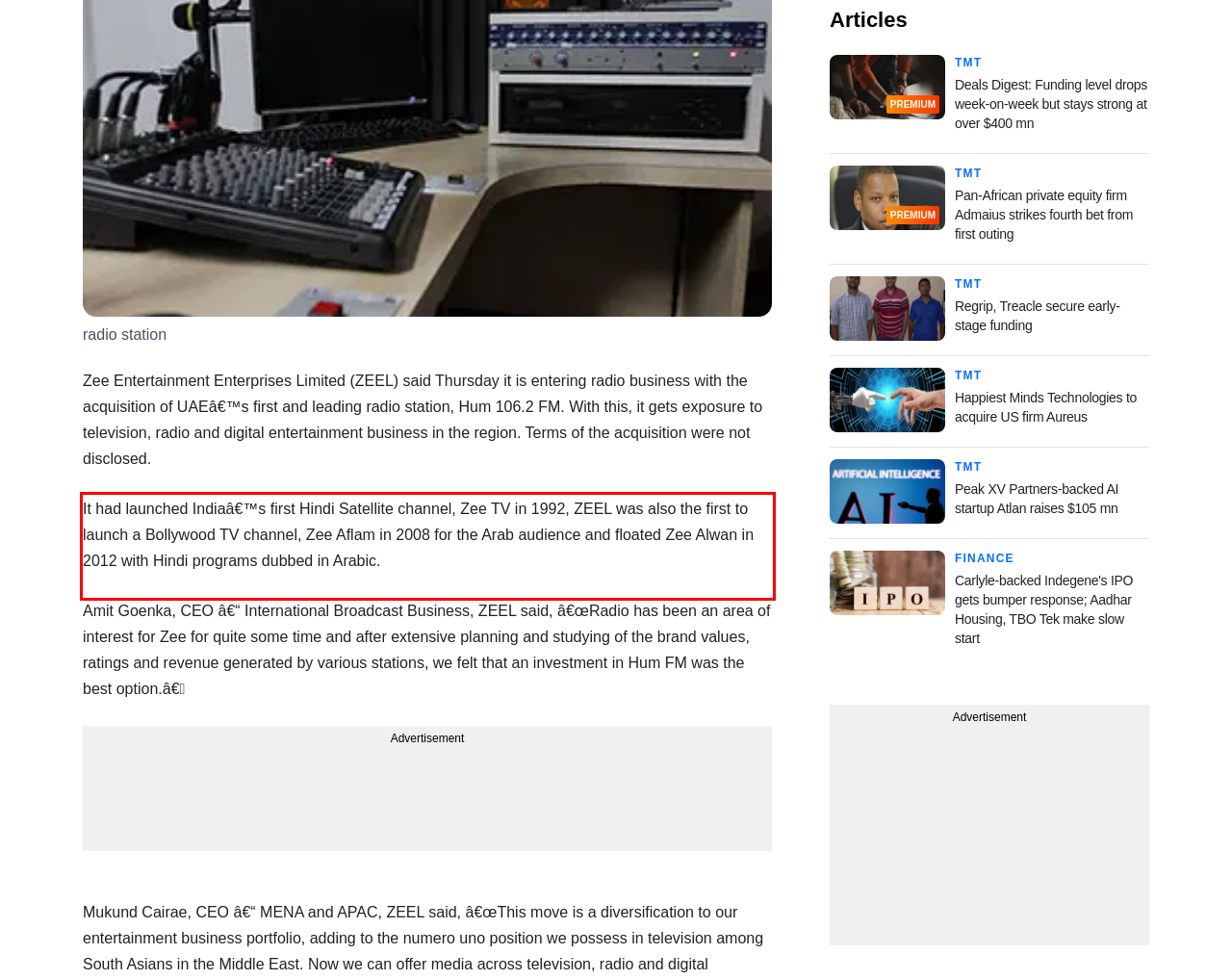You are presented with a screenshot containing a red rectangle. Extract the text found inside this red bounding box.

It had launched Indiaâ€™s first Hindi Satellite channel, Zee TV in 1992, ZEEL was also the first to launch a Bollywood TV channel, Zee Aflam in 2008 for the Arab audience and floated Zee Alwan in 2012 with Hindi programs dubbed in Arabic.